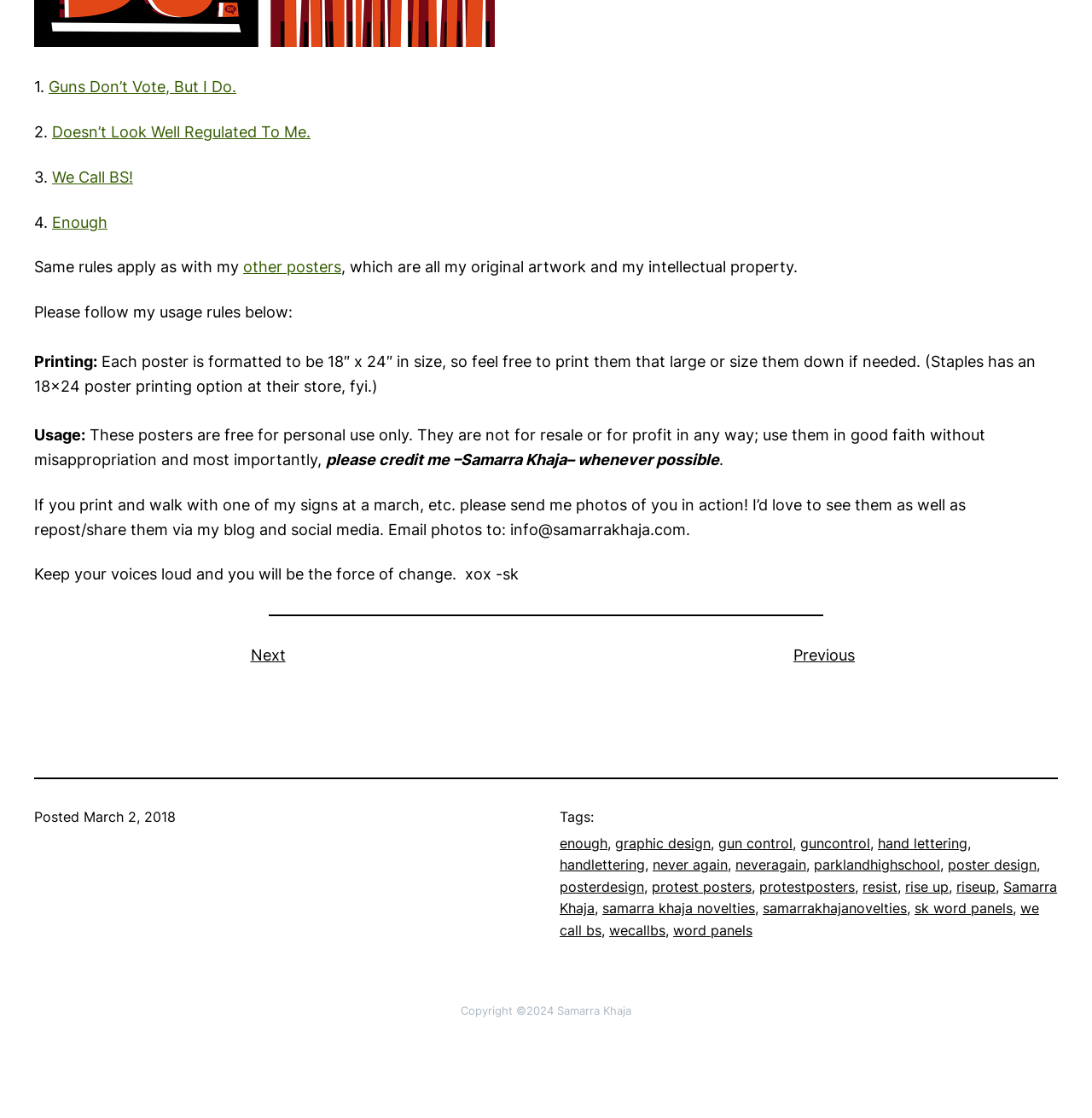Identify the bounding box coordinates of the element to click to follow this instruction: 'learn about membership'. Ensure the coordinates are four float values between 0 and 1, provided as [left, top, right, bottom].

None